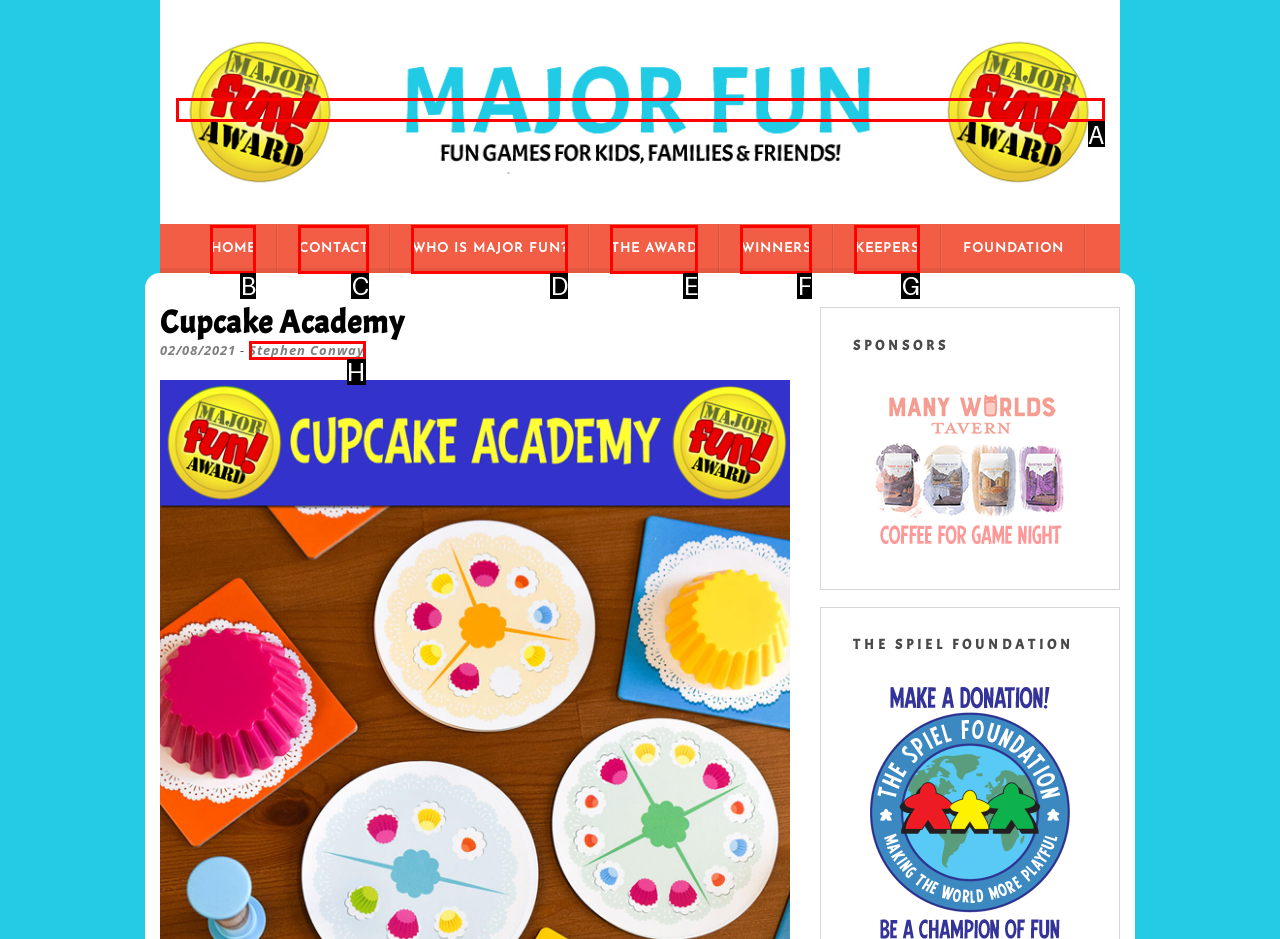Select the option that aligns with the description: get in touch with us
Respond with the letter of the correct choice from the given options.

None